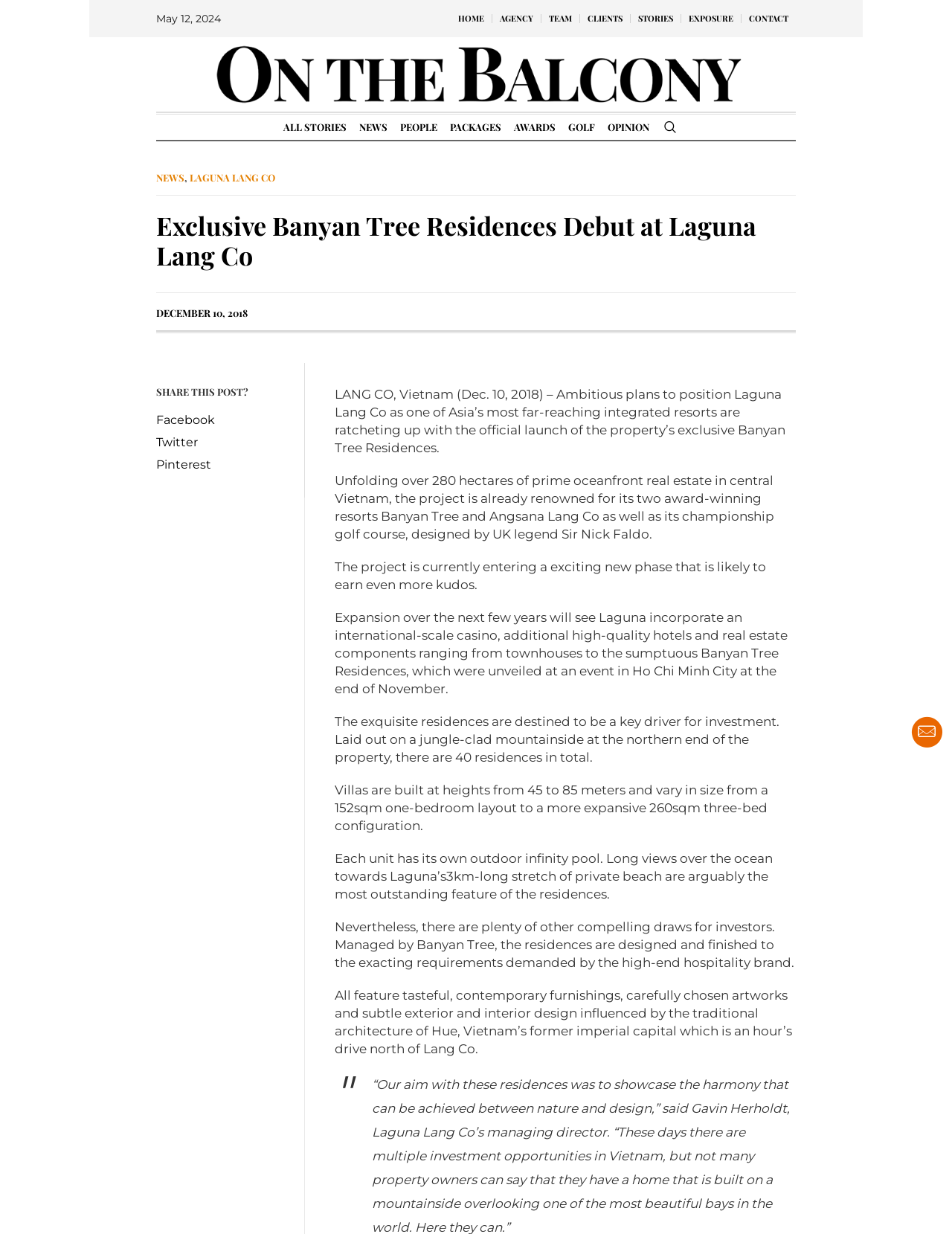How many residences are there in total?
Refer to the image and give a detailed response to the question.

I found the number of residences by reading the article, which states that 'there are 40 residences in total'.